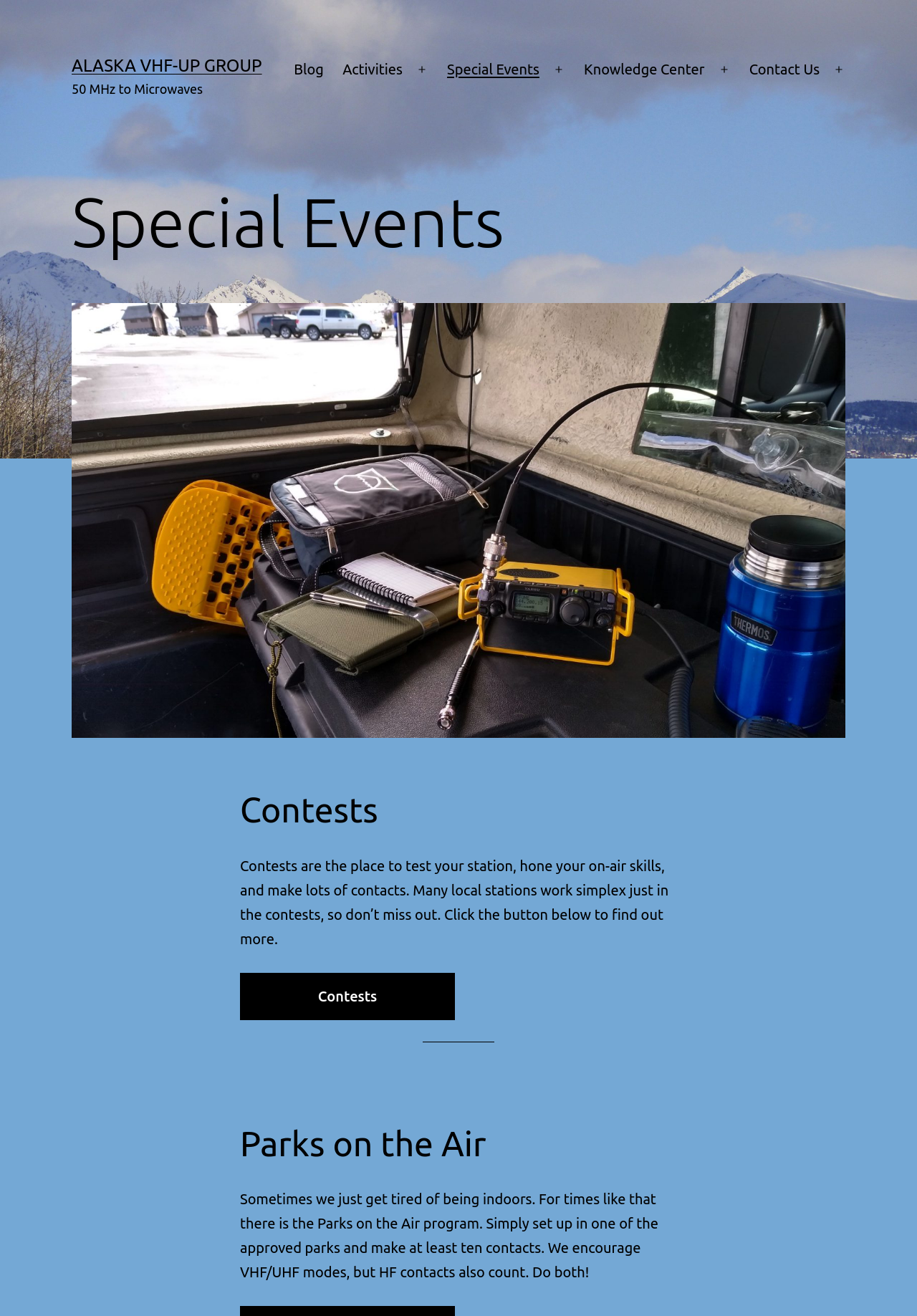What frequency range is mentioned?
Refer to the image and give a detailed answer to the query.

The frequency range is mentioned just below the group's name, where it says '50 MHz to Microwaves'.